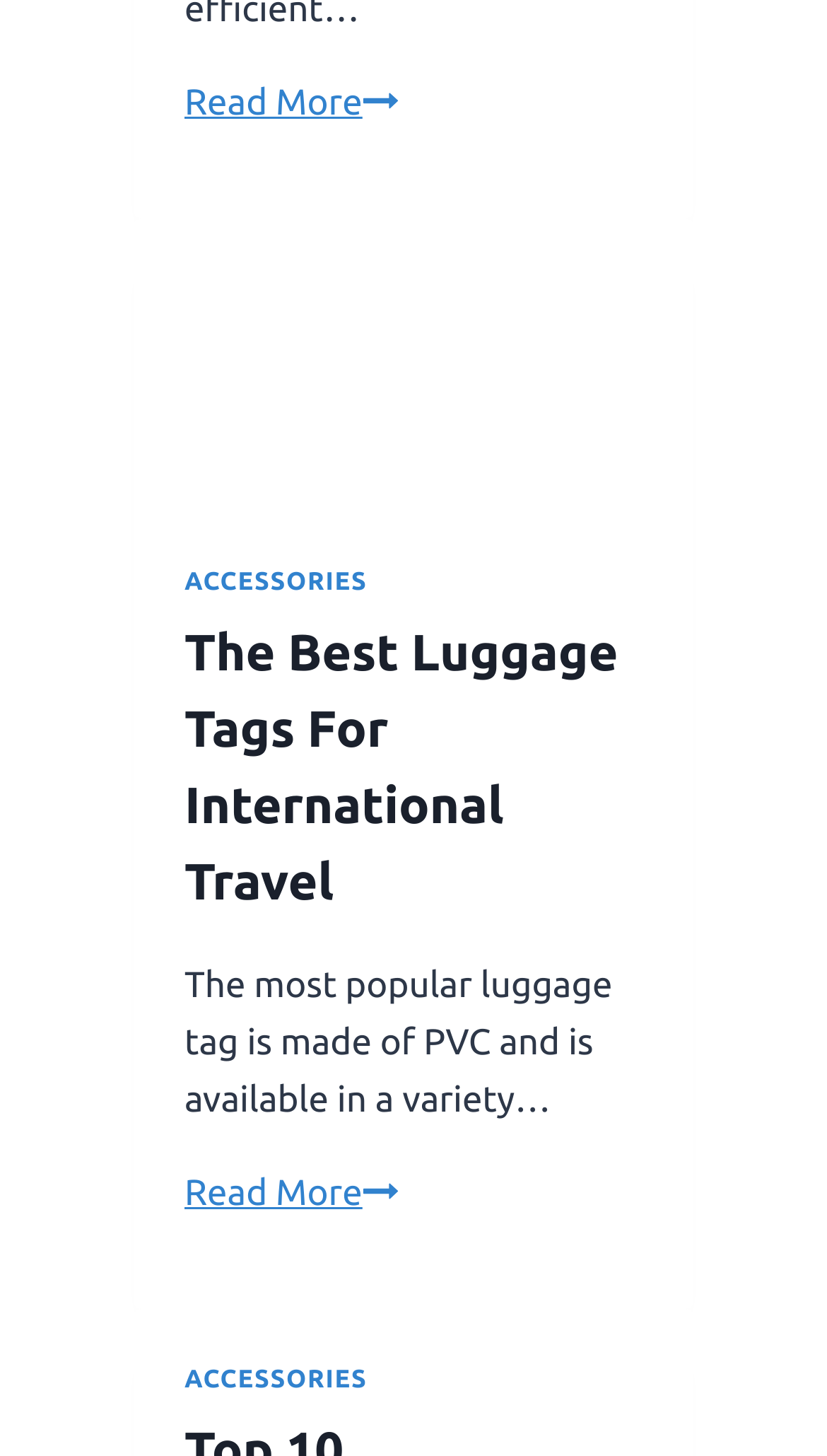What is the material of the most popular luggage tag?
Based on the image, provide your answer in one word or phrase.

PVC